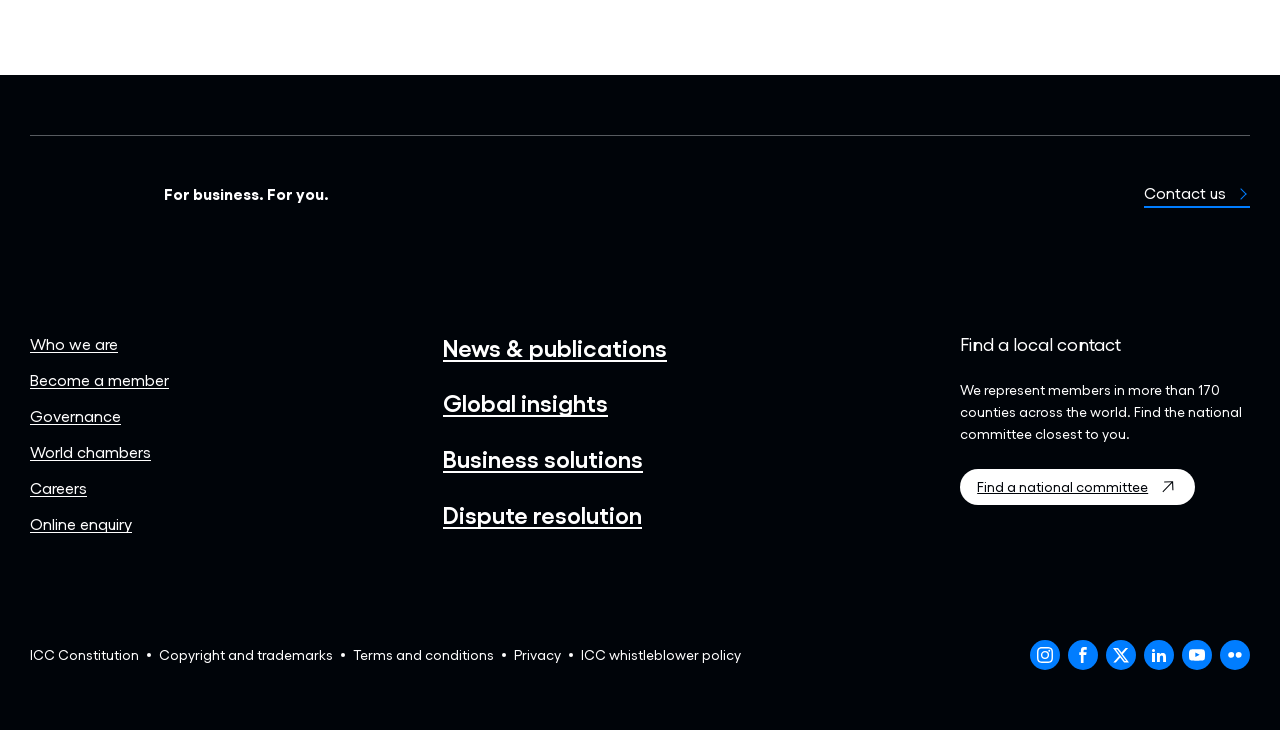Please provide the bounding box coordinates for the element that needs to be clicked to perform the instruction: "Read about the best places to start as an artist". The coordinates must consist of four float numbers between 0 and 1, formatted as [left, top, right, bottom].

None